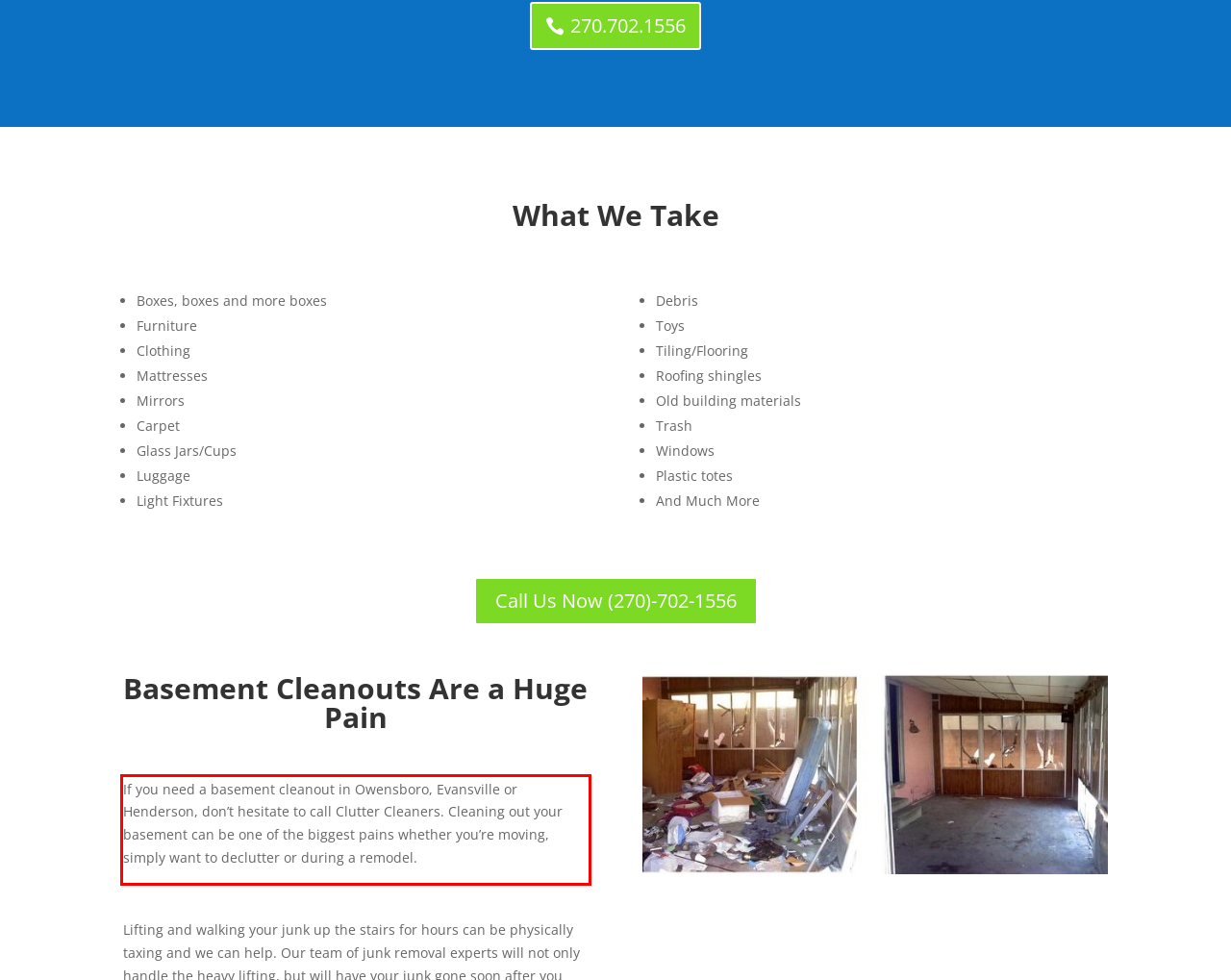Look at the webpage screenshot and recognize the text inside the red bounding box.

If you need a basement cleanout in Owensboro, Evansville or Henderson, don’t hesitate to call Clutter Cleaners. Cleaning out your basement can be one of the biggest pains whether you’re moving, simply want to declutter or during a remodel.